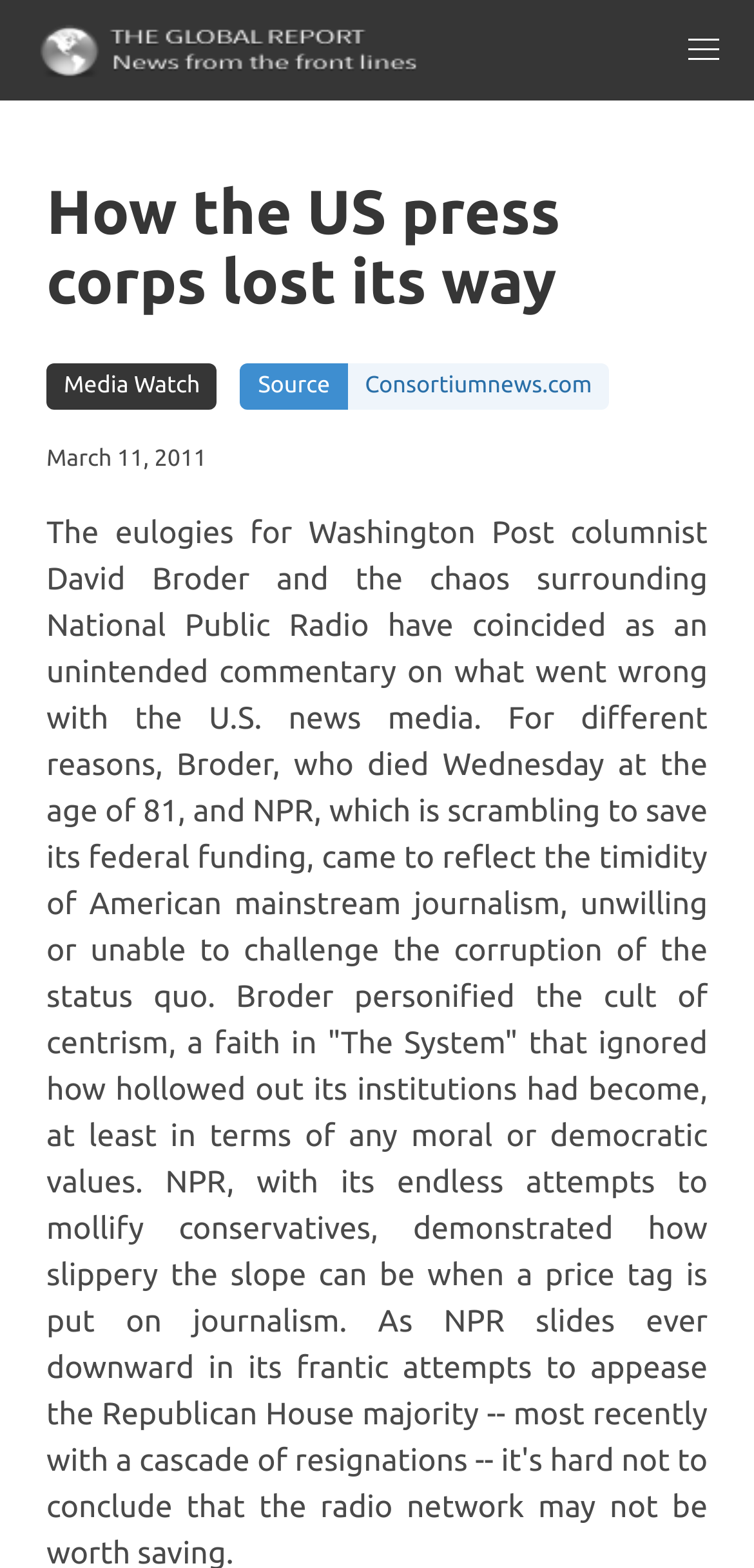When was the article published?
Using the image as a reference, deliver a detailed and thorough answer to the question.

I found the publication date of the article by looking at the time element which contains the text 'March 11, 2011'.